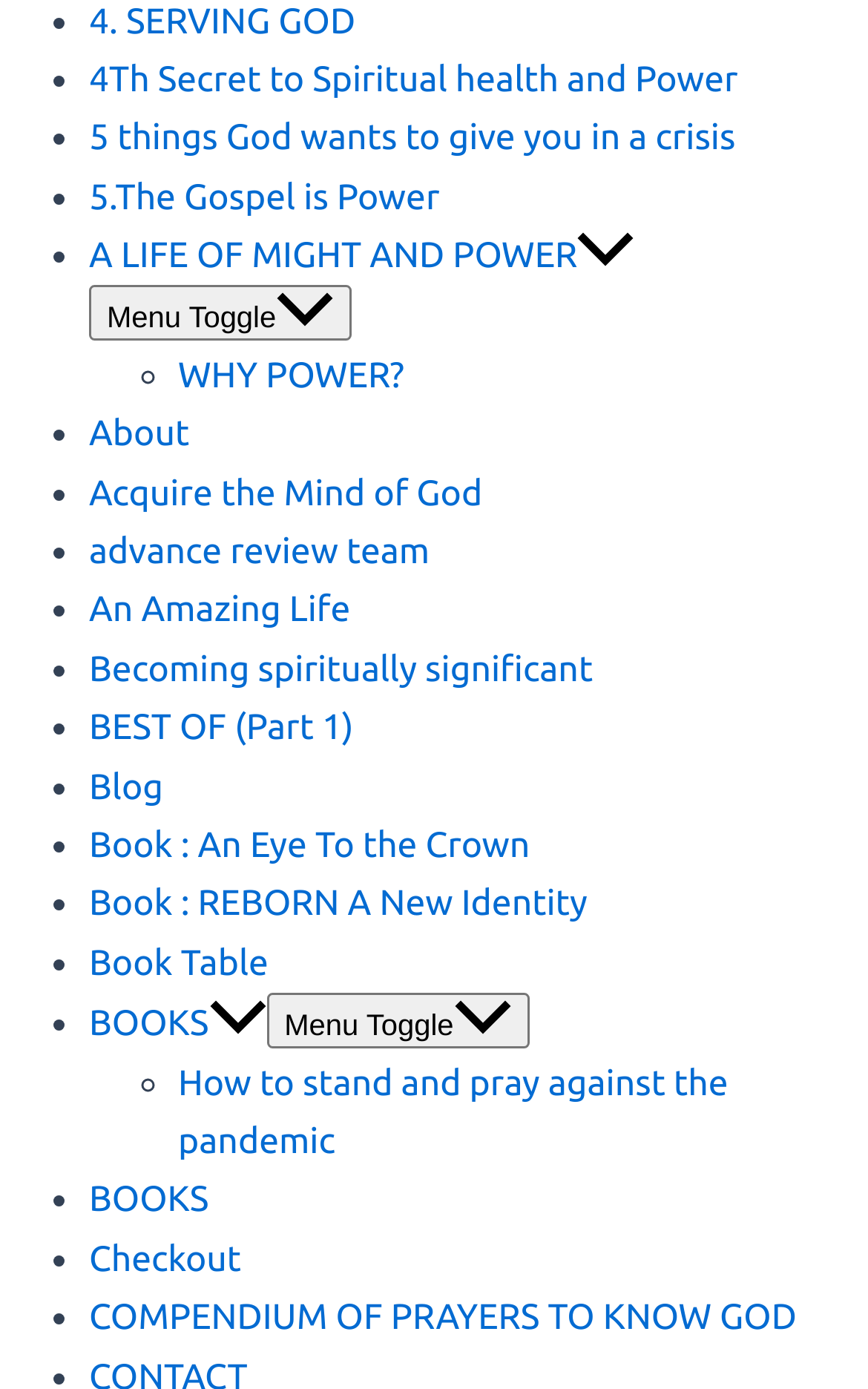Provide a brief response using a word or short phrase to this question:
What is the shape of the list marker before the link 'WHY POWER?'?

◦